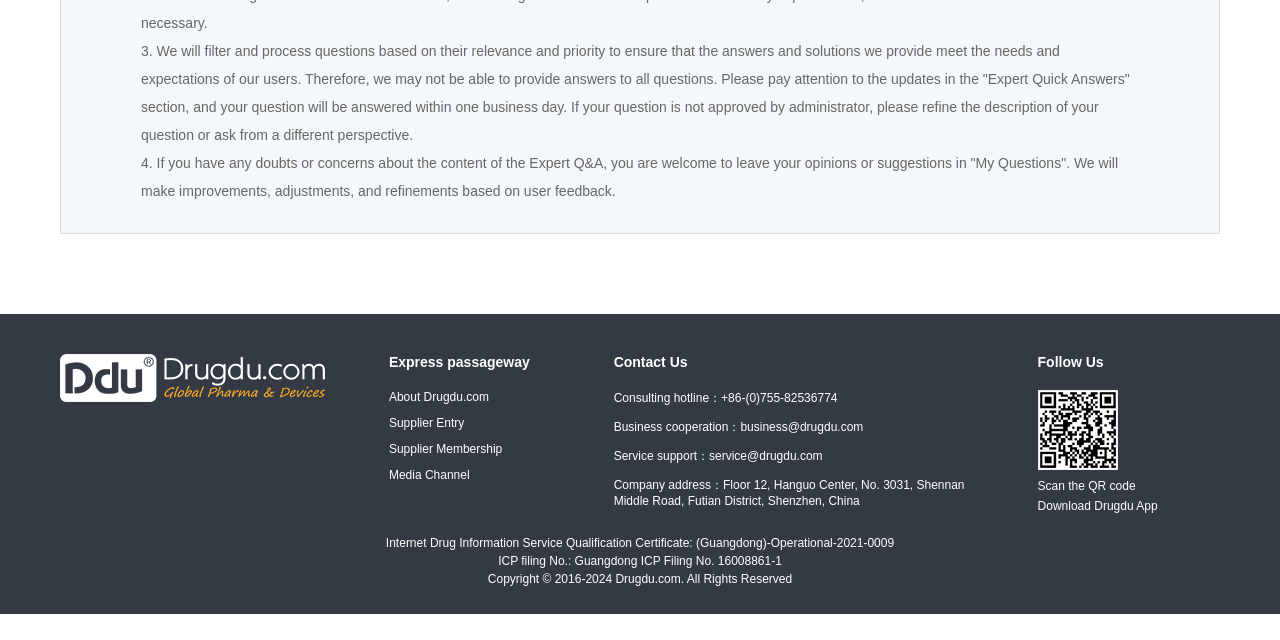Bounding box coordinates should be in the format (top-left x, top-left y, bottom-right x, bottom-right y) and all values should be floating point numbers between 0 and 1. Determine the bounding box coordinate for the UI element described as: read more

None